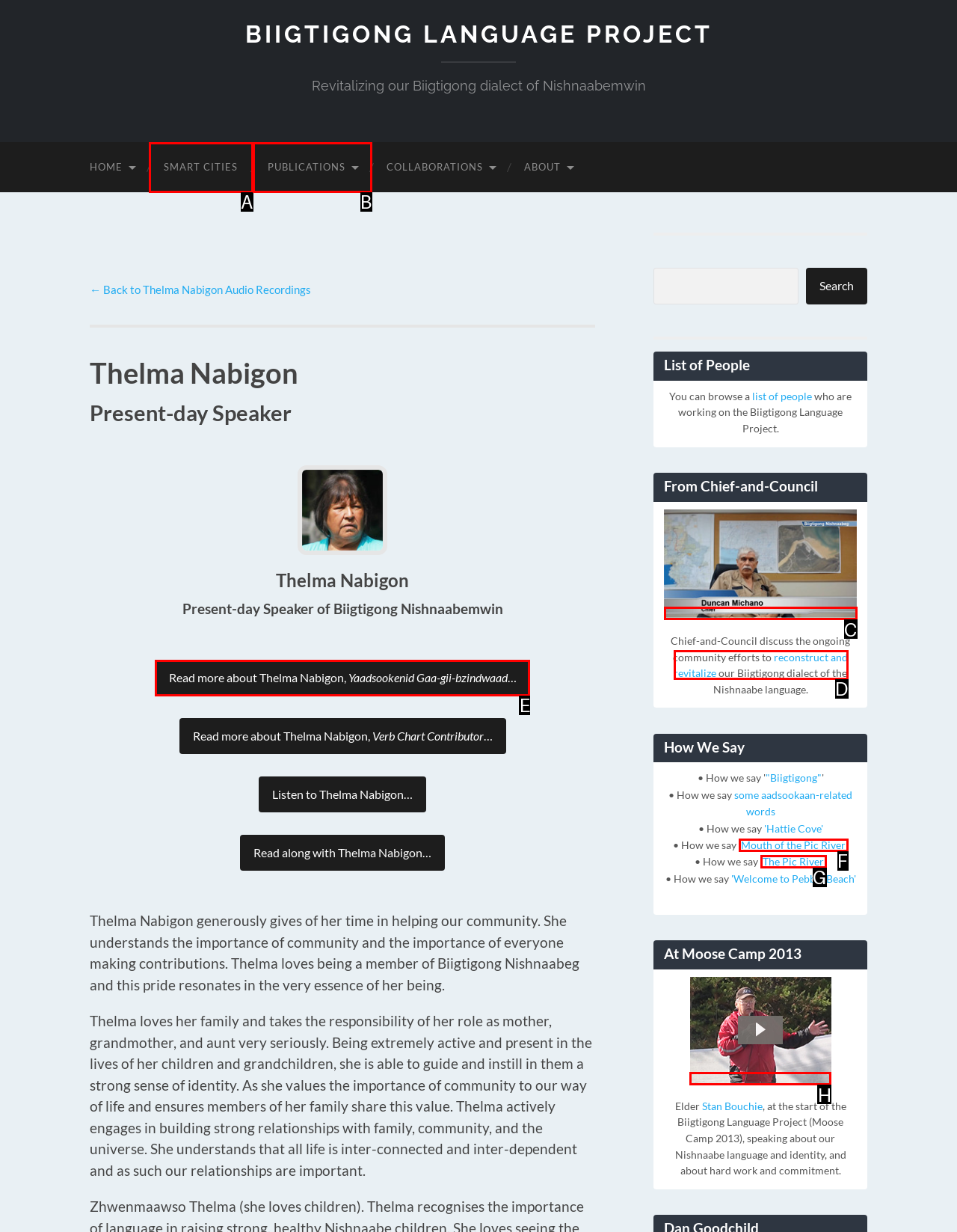Choose the HTML element that best fits the given description: 'Mouth of the Pic River'. Answer by stating the letter of the option.

F